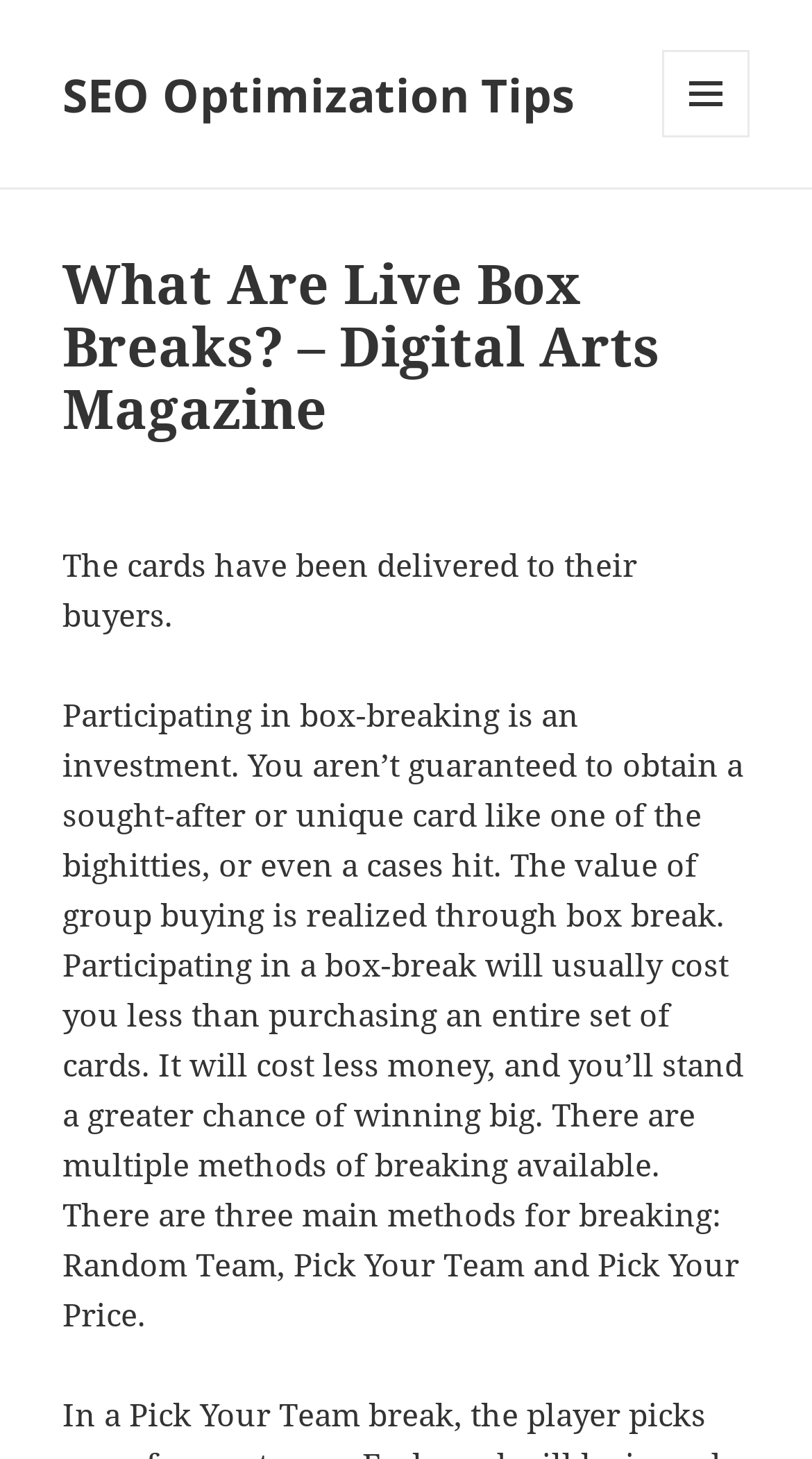Locate the UI element described by Property Management Company and provide its bounding box coordinates. Use the format (top-left x, top-left y, bottom-right x, bottom-right y) with all values as floating point numbers between 0 and 1.

None